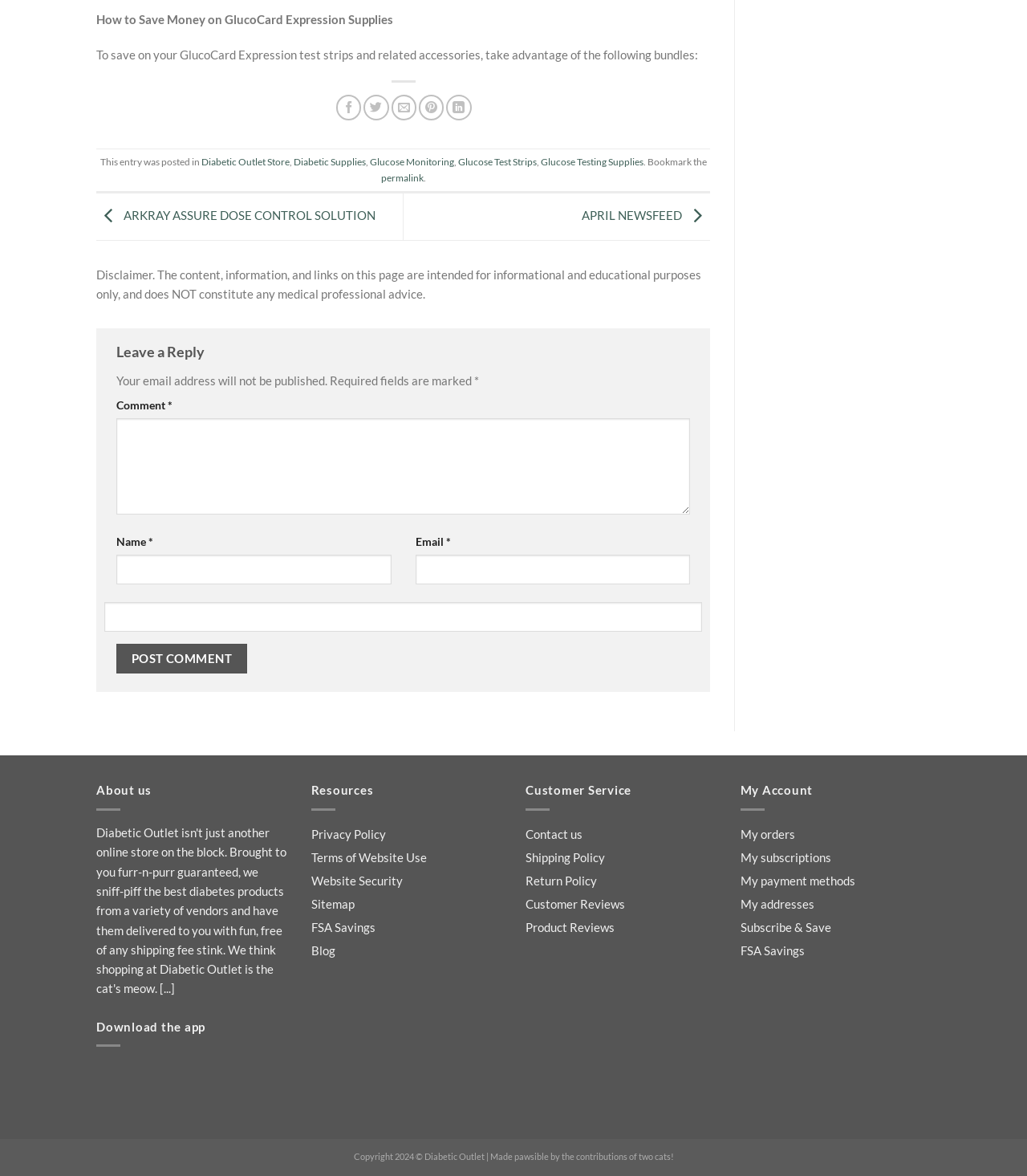Please find the bounding box coordinates of the section that needs to be clicked to achieve this instruction: "Share on Facebook".

[0.327, 0.081, 0.352, 0.102]